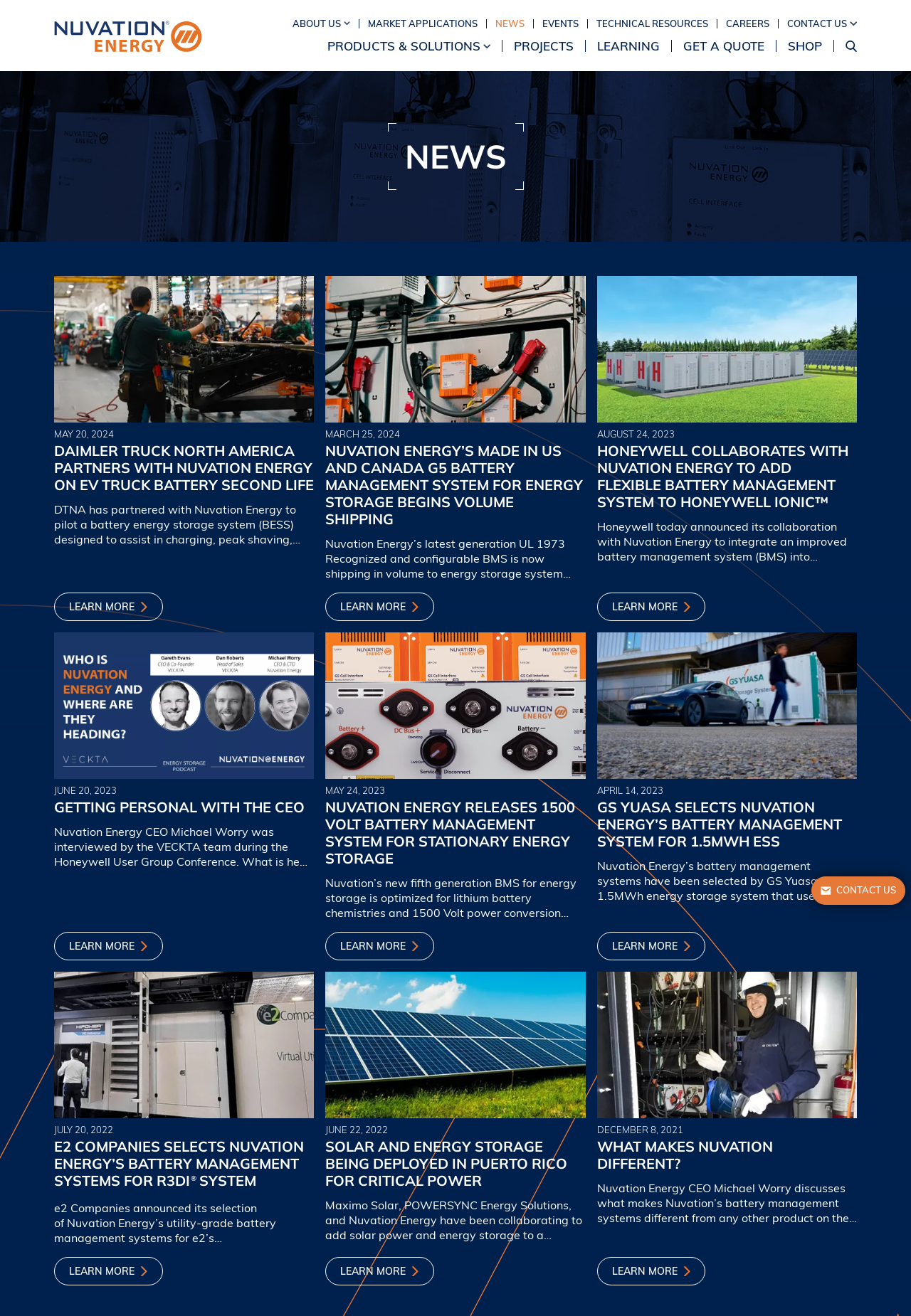Construct a comprehensive caption that outlines the webpage's structure and content.

The webpage is about Nuvation Energy, a company that provides energy storage solutions. At the top of the page, there is a navigation menu with links to various sections of the website, including "About Us", "Market Applications", "News", "Events", "Technical Resources", "Careers", "Contact Us", "Products & Solutions", "Projects", "Learning", "Get a Quote", and "Shop".

Below the navigation menu, there is a heading that reads "NEWS" in a prominent font. Underneath this heading, there are five news articles or press releases, each with a heading, a brief summary, and a "LEARN MORE" link. The articles are arranged in a vertical column, with the most recent one at the top.

Each news article has a heading that summarizes the content, followed by a brief summary of the article. The summaries provide information about collaborations, product releases, and company news. There are also images accompanying each article, which are likely related to the content of the article.

At the bottom of the page, there is a "CONTACT US" link, accompanied by two small images.